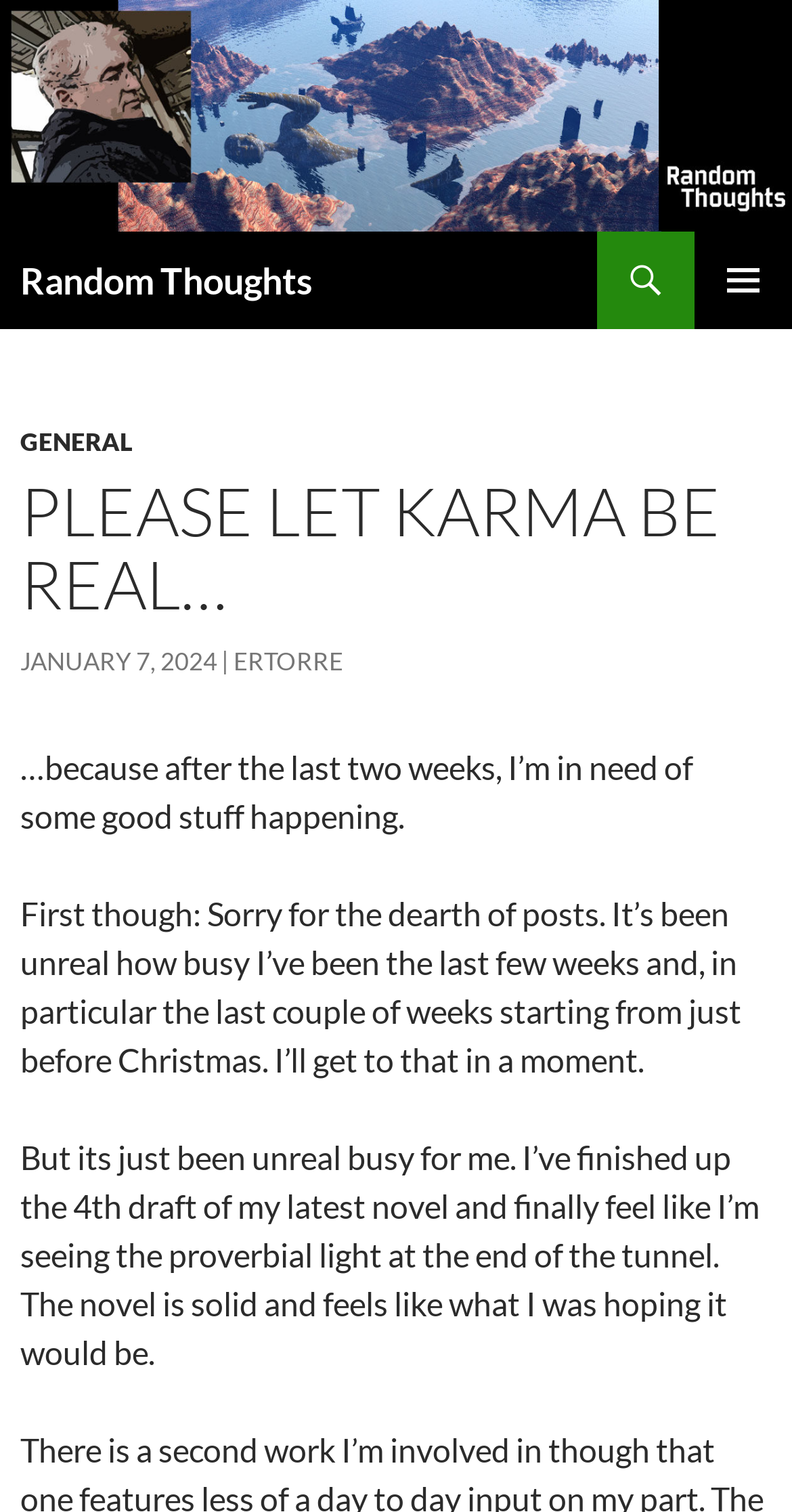Please give a succinct answer using a single word or phrase:
What is the date of the post?

January 7, 2024